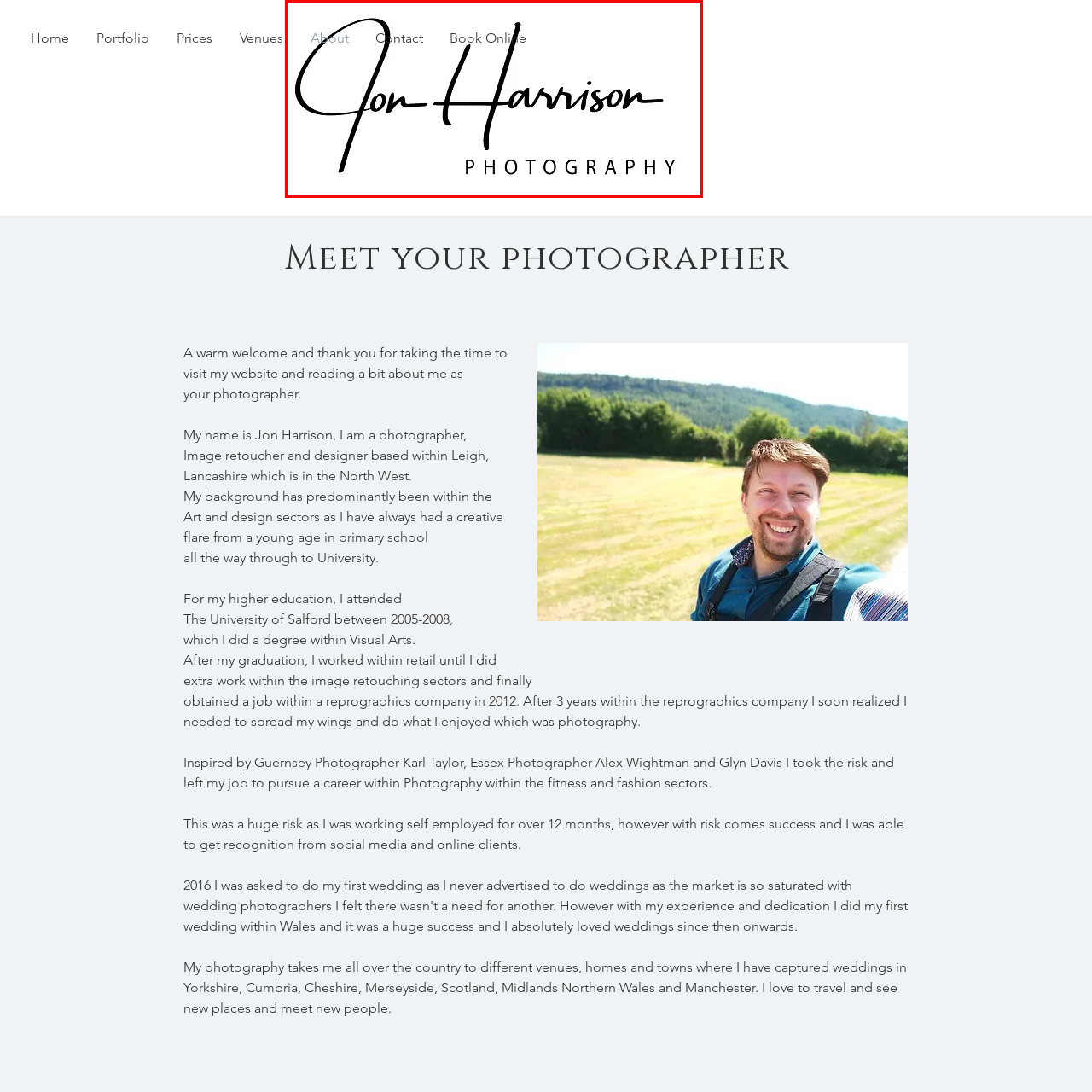Generate a meticulous caption for the image that is highlighted by the red boundary line.

The image features the elegantly designed logo of Jon Harrison Photography, prominently displaying the names "Jon Harrison" in a stylish, flowing script. Below the name, the word "PHOTOGRAPHY" is presented in a bold, uppercase font, creating a striking contrast with the cursive initials. The logo is set against a clean, white background, which enhances its visual appeal and professionalism. At the top of the image, navigation links are visible, providing options such as "About," "Contact," and "Book Online," suggesting a user-friendly website for potential clients to explore Jon Harrison's photography services. This logo embodies a warm and inviting feel, indicative of Jon's artistic approach to capturing moments.